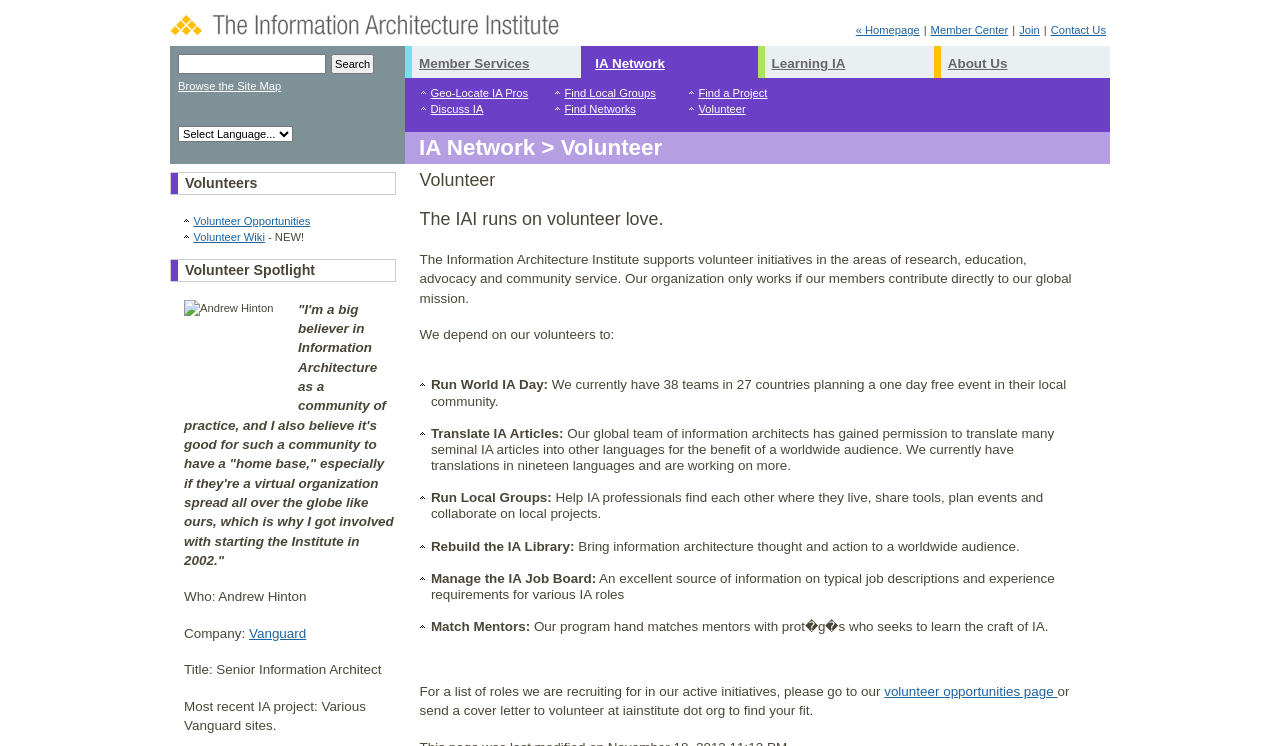Predict the bounding box coordinates of the UI element that matches this description: "Losses and Aviation Safety". The coordinates should be in the format [left, top, right, bottom] with each value between 0 and 1.

None